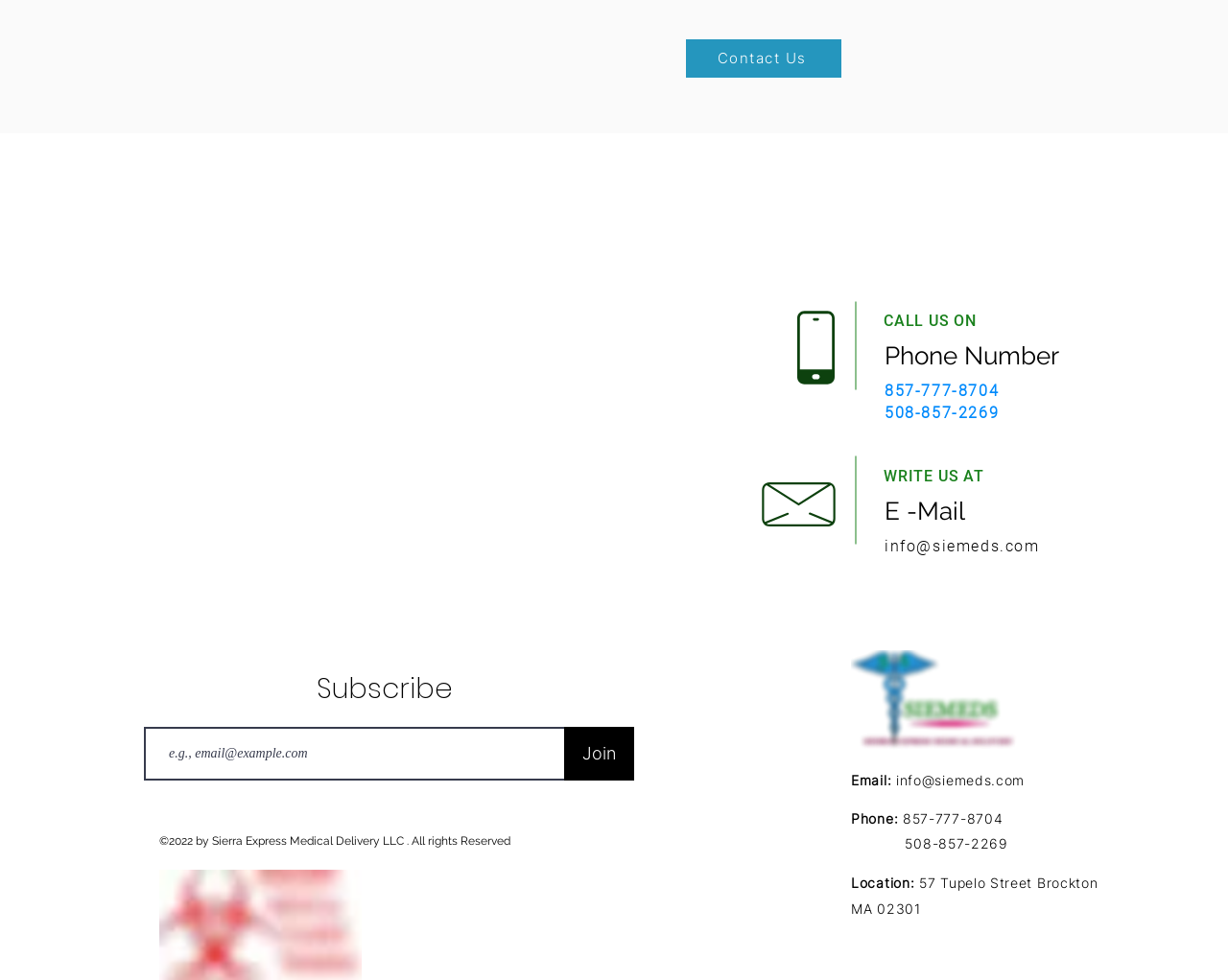Please pinpoint the bounding box coordinates for the region I should click to adhere to this instruction: "Subscribe with your email".

[0.117, 0.741, 0.464, 0.796]